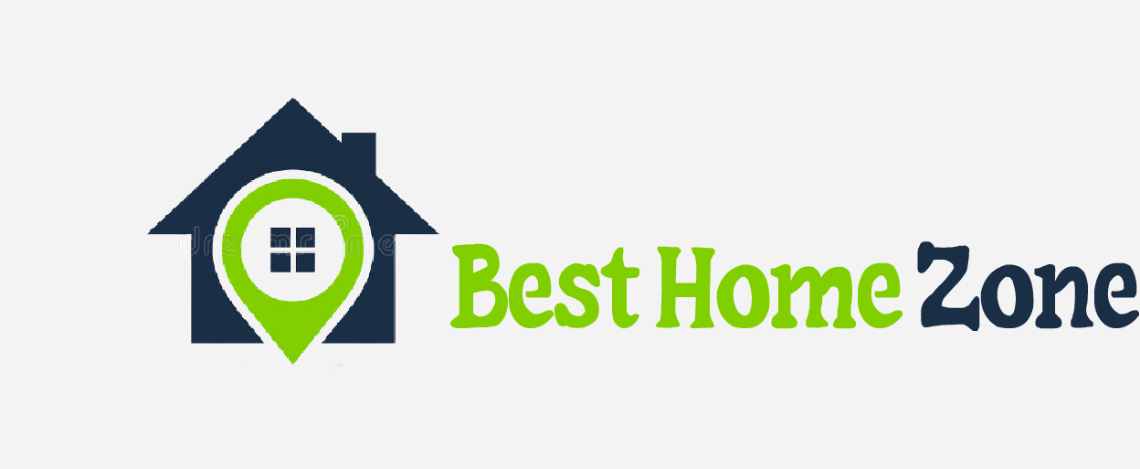What is the purpose of the location marker?
Based on the image, respond with a single word or phrase.

To suggest modern touch